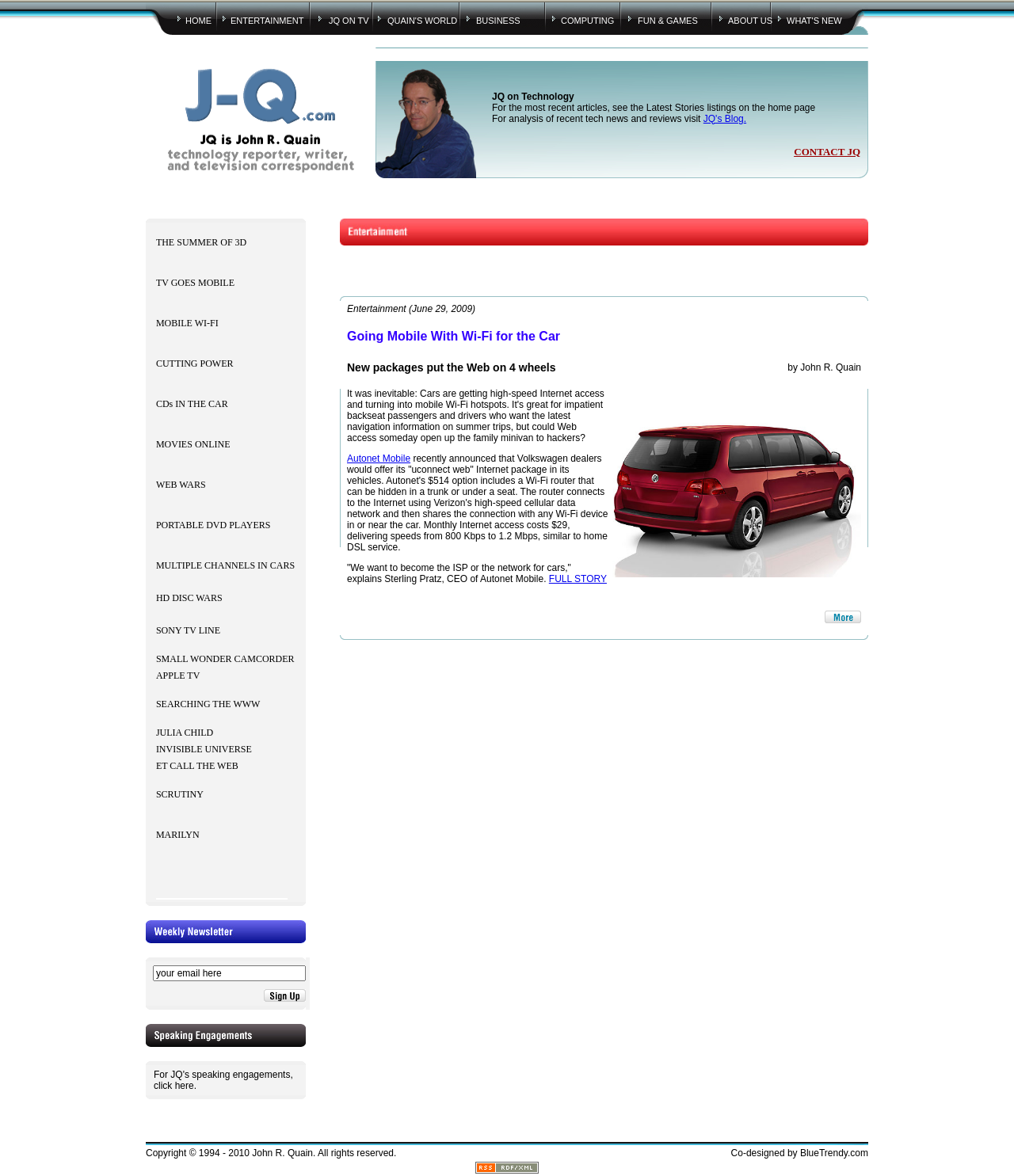What is the purpose of the input field?
Give a one-word or short phrase answer based on the image.

Submit email